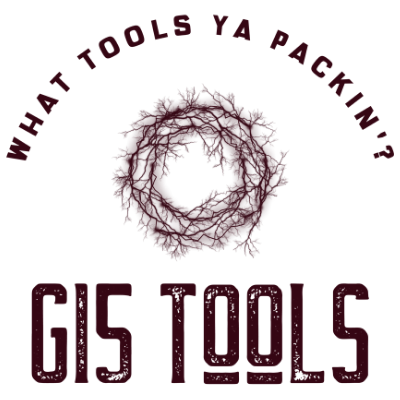Where is the brand name 'G15 TOOLS' positioned?
Make sure to answer the question with a detailed and comprehensive explanation.

According to the caption, the brand name 'G15 TOOLS' is 'prominently positioned at the bottom' of the logo, indicating its location.